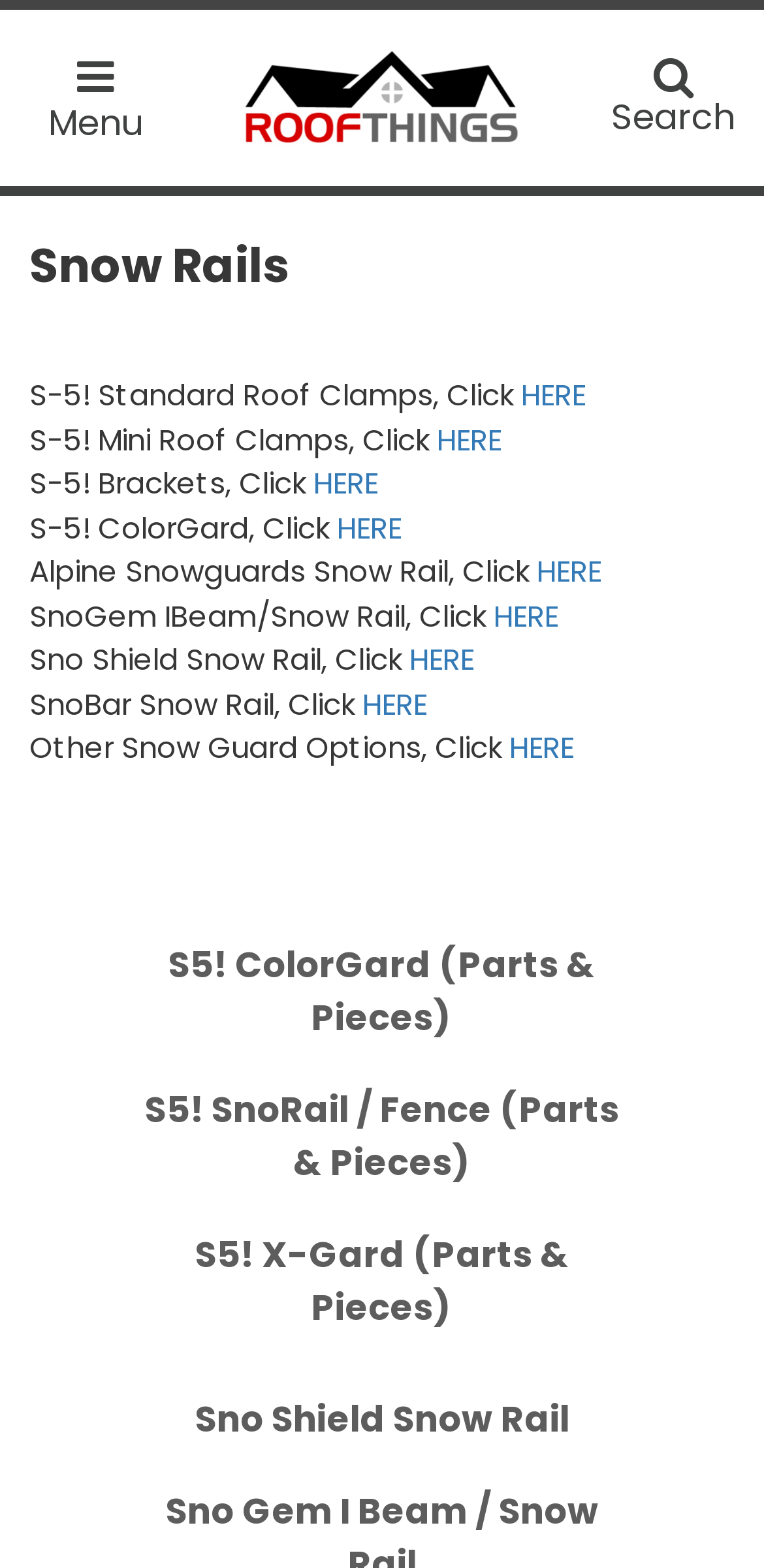Give a detailed explanation of the elements present on the webpage.

This webpage is about Roof Things, specifically focusing on Snow Rails for every roof. At the top, there is a header section with a menu link on the left and a search link on the right. Below the header, there is a prominent heading "Snow Rails" that spans almost the entire width of the page.

Under the heading, there are several sections of text and links, each describing a specific type of Snow Rail product. These sections are arranged vertically, with the text describing the product on the left and a "HERE" link on the right. The products listed include S-5! Standard Roof Clamps, S-5! Mini Roof Clamps, S-5! Brackets, S-5! ColorGard, Alpine Snowguards Snow Rail, SnoGem IBeam/Snow Rail, Sno Shield Snow Rail, SnoBar Snow Rail, and Other Snow Guard Options.

Further down the page, there is a section with the title "Snow Rails subcategories" on the left, followed by several links to specific product categories, including S5! ColorGard, S5! SnoRail / Fence, S5! X-Gard, and Sno Shield Snow Rail. These links are arranged vertically, with a small gap between each link.

There is also a logo image of "Roof Things LLC" located at the top right corner of the page, next to the menu link.